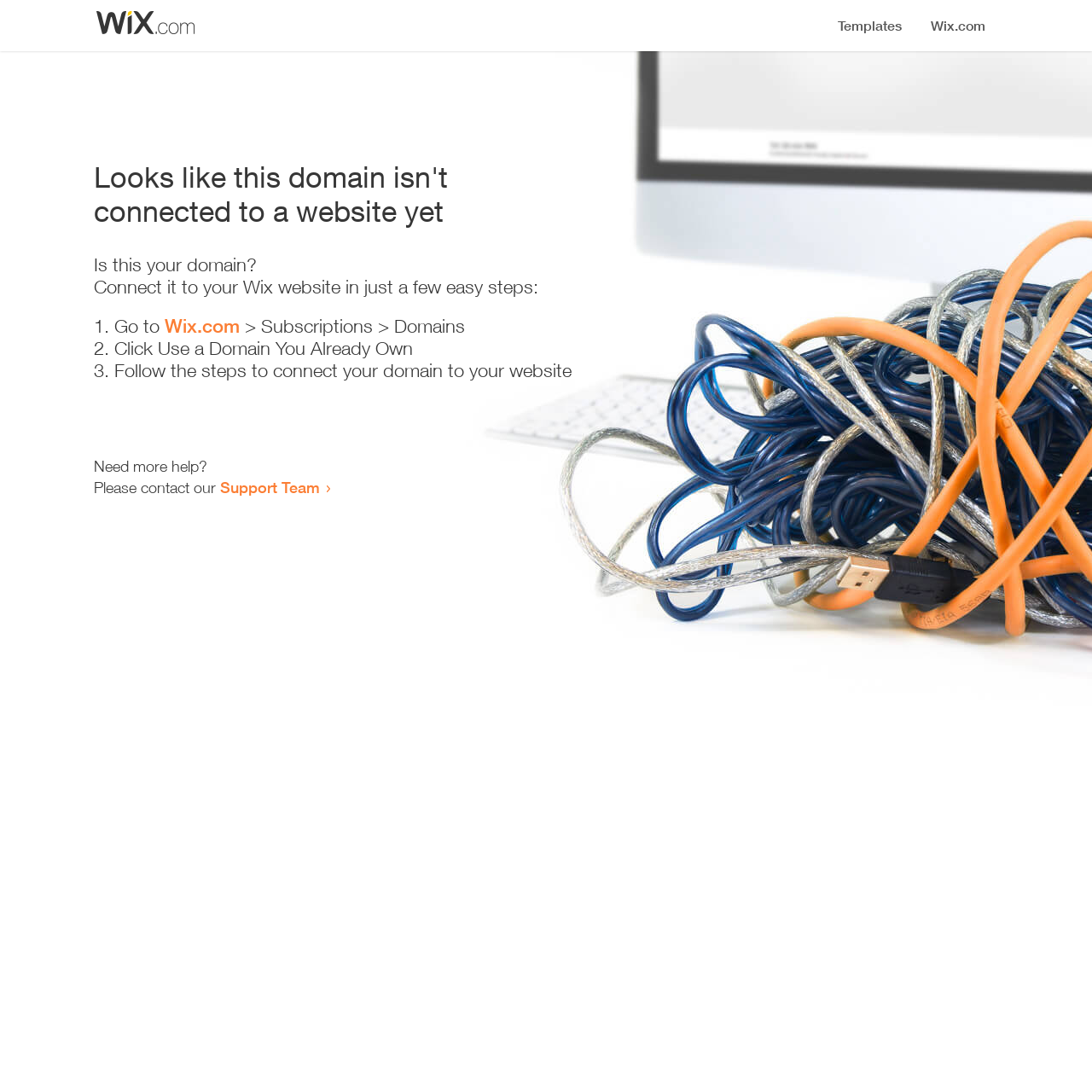Create a detailed description of the webpage's content and layout.

The webpage appears to be an error page, indicating that a domain is not connected to a website yet. At the top, there is a small image, likely a logo or icon. Below the image, a prominent heading reads "Looks like this domain isn't connected to a website yet". 

Underneath the heading, there is a series of instructions to connect the domain to a Wix website. The instructions are presented in a step-by-step format, with each step numbered and accompanied by a brief description. The first step is to go to Wix.com, followed by navigating to the Subscriptions and Domains section. The second step is to click "Use a Domain You Already Own", and the third step is to follow the instructions to connect the domain to the website.

At the bottom of the page, there is a section offering additional help, with a message "Need more help?" followed by an invitation to contact the Support Team through a link.